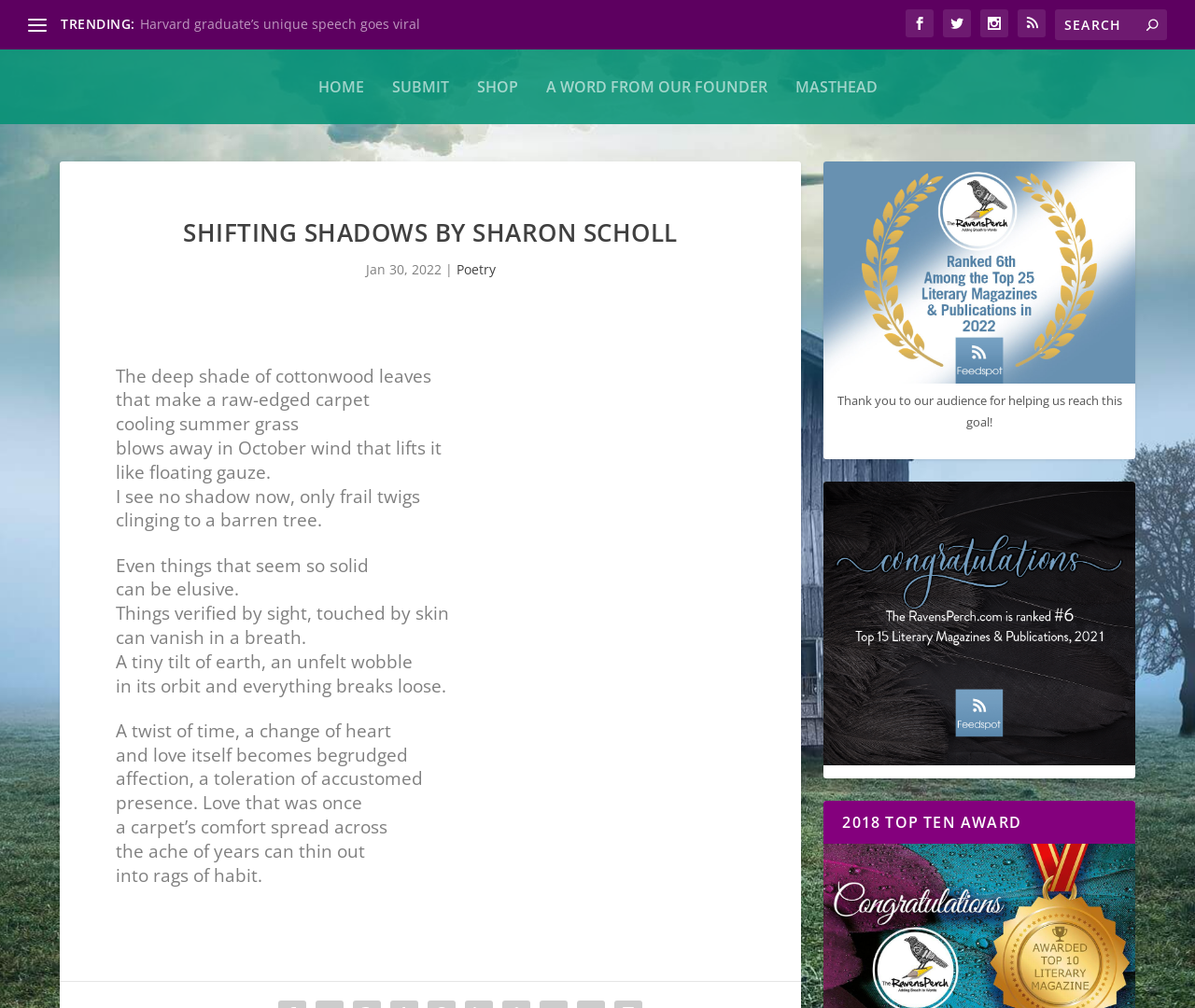Extract the heading text from the webpage.

SHIFTING SHADOWS BY SHARON SCHOLL